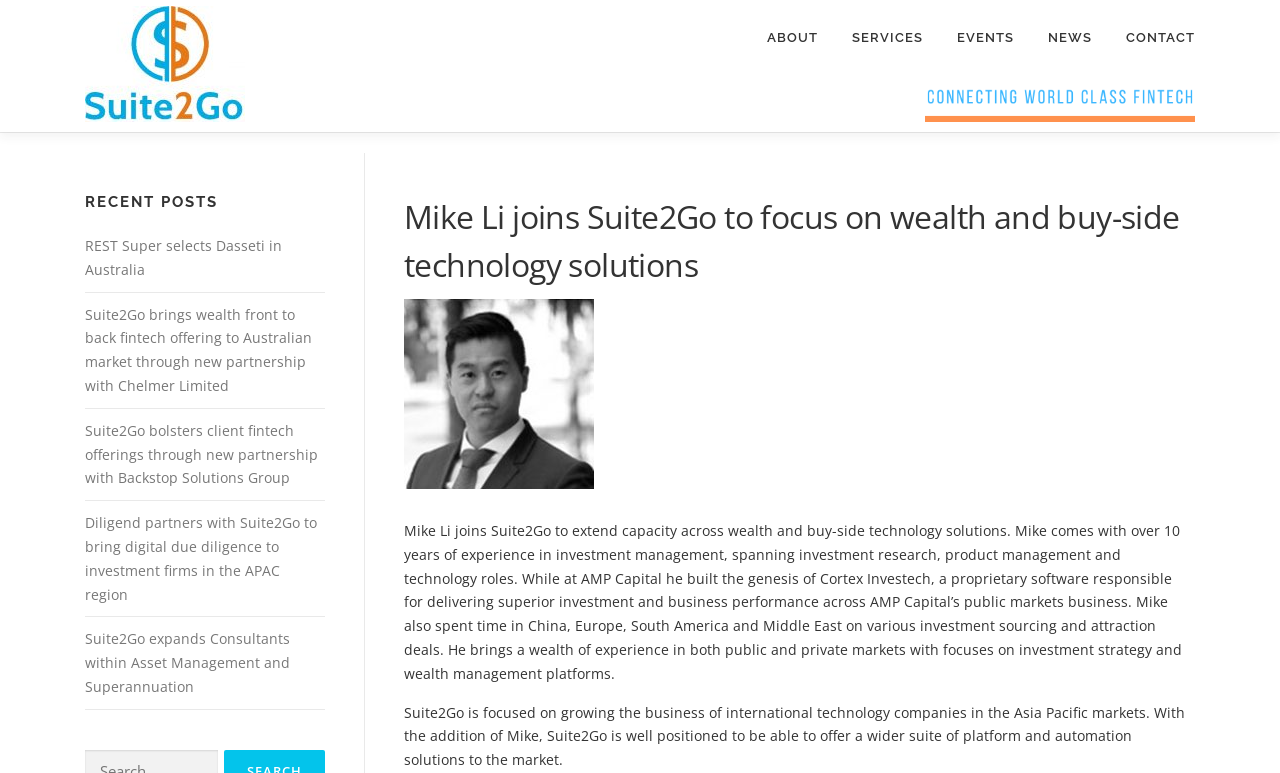Please specify the bounding box coordinates of the area that should be clicked to accomplish the following instruction: "Click on ABOUT". The coordinates should consist of four float numbers between 0 and 1, i.e., [left, top, right, bottom].

[0.586, 0.0, 0.652, 0.097]